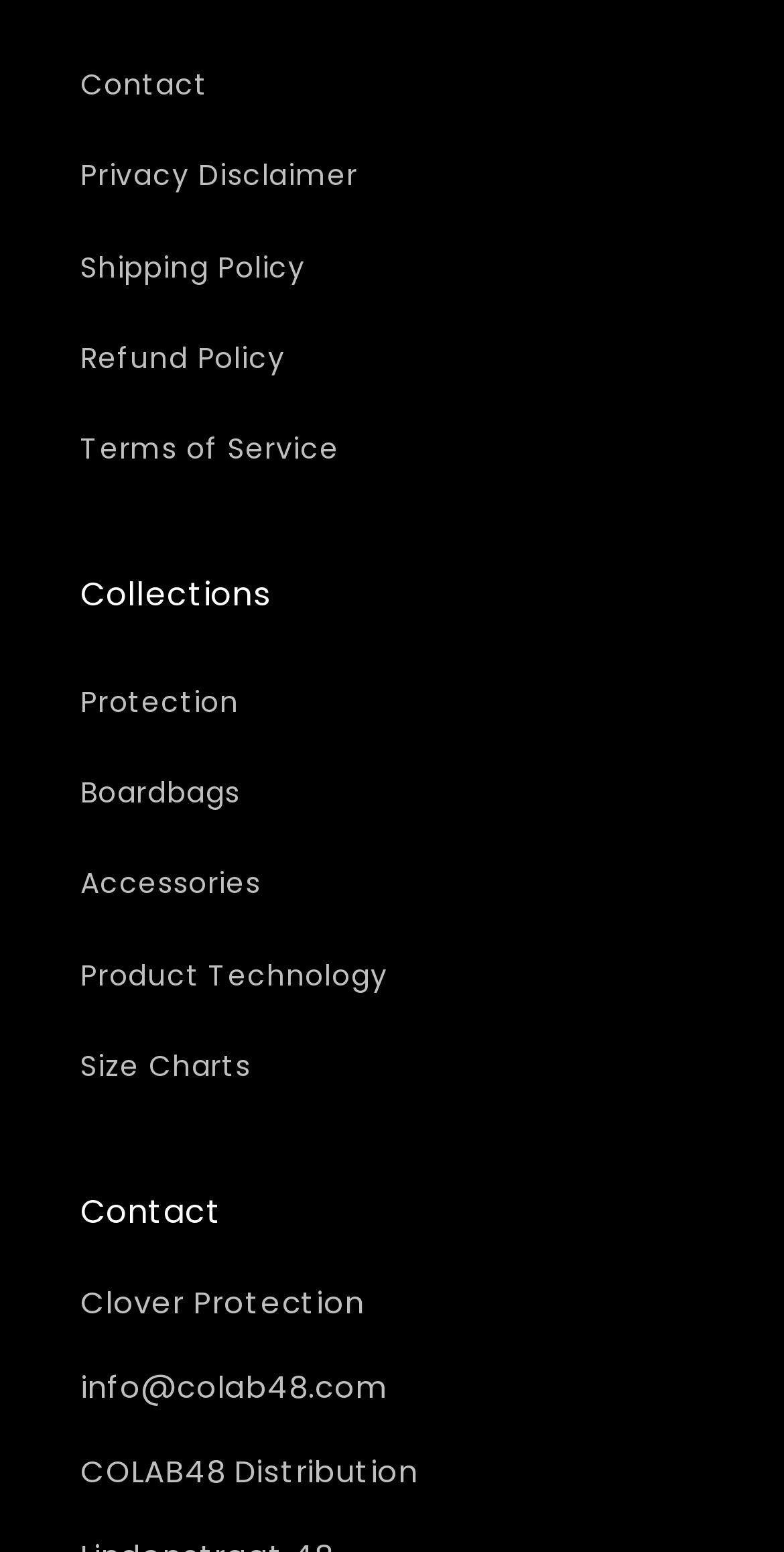Specify the bounding box coordinates of the area to click in order to follow the given instruction: "check Refund Policy."

[0.103, 0.202, 0.897, 0.261]